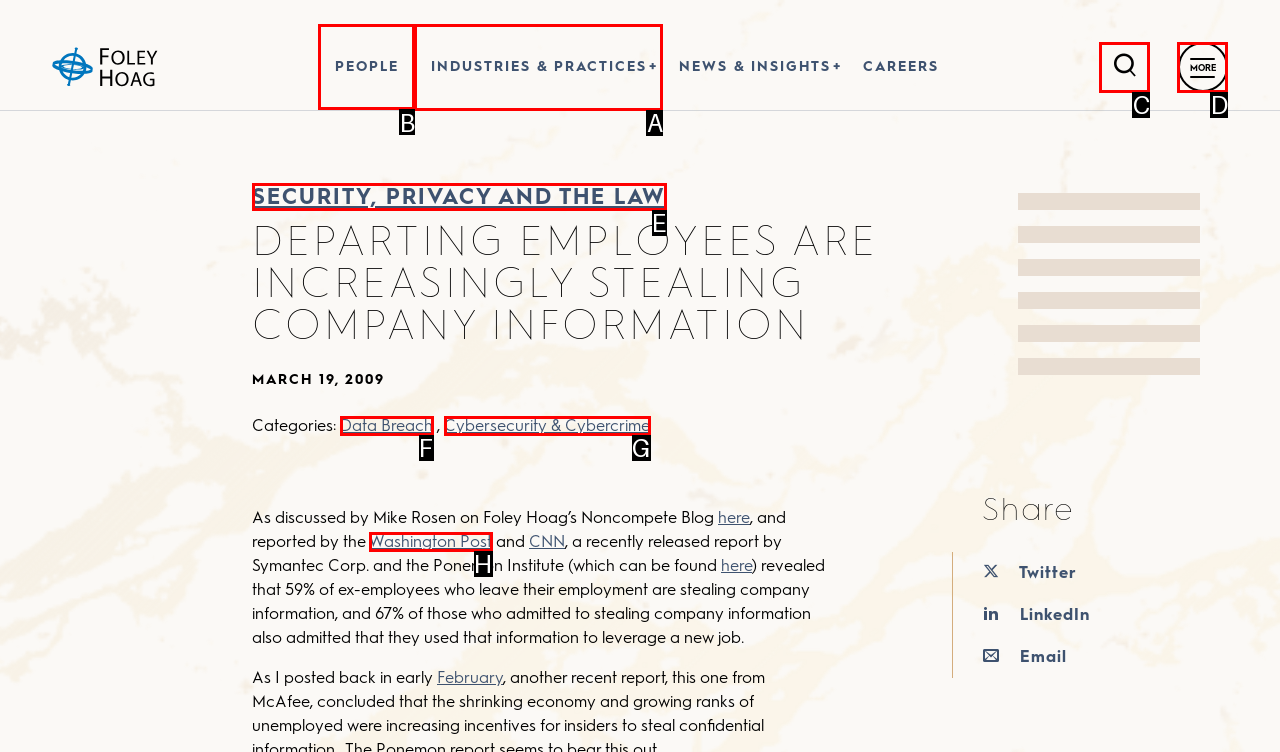Indicate which lettered UI element to click to fulfill the following task: Open the PEOPLE page
Provide the letter of the correct option.

B